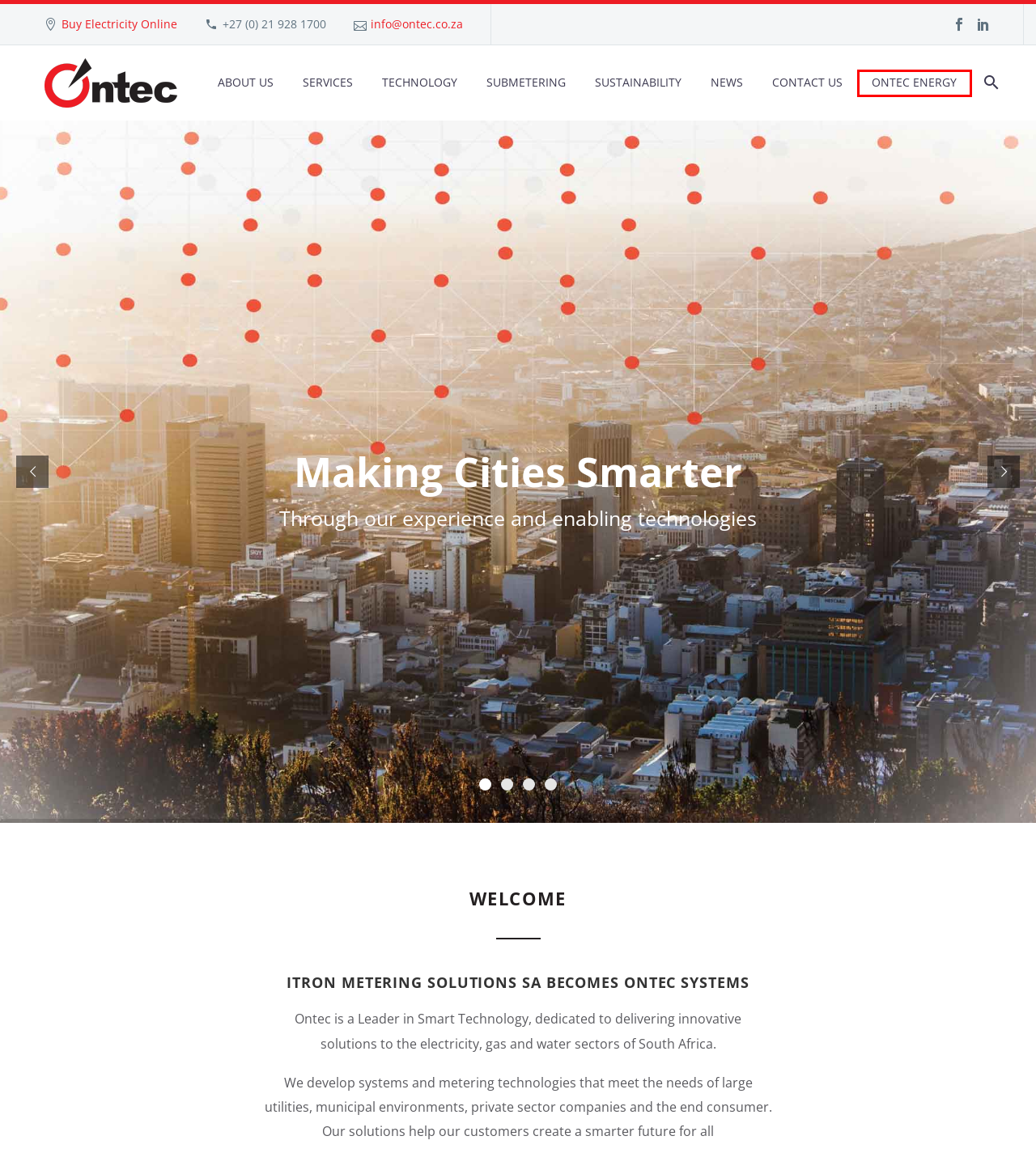Observe the webpage screenshot and focus on the red bounding box surrounding a UI element. Choose the most appropriate webpage description that corresponds to the new webpage after clicking the element in the bounding box. Here are the candidates:
A. News Archive - Ontec
B. Ontec - About Us and our history of prepayment in South Africa
C. Ontec - Services, Analytics, Facilities, Expertise, Technology
D. Technology, smart metering, prepayment, revue protection, vending,
E. Purchase your resources online - ontec energy makes this quick and easy
F. Ontec Contact Details for Cape Town, Johannesburg, George and Durban
G. Submetering Ontec - Solutions for Property Management and Tennant
H. Sustainability - Ontec

E